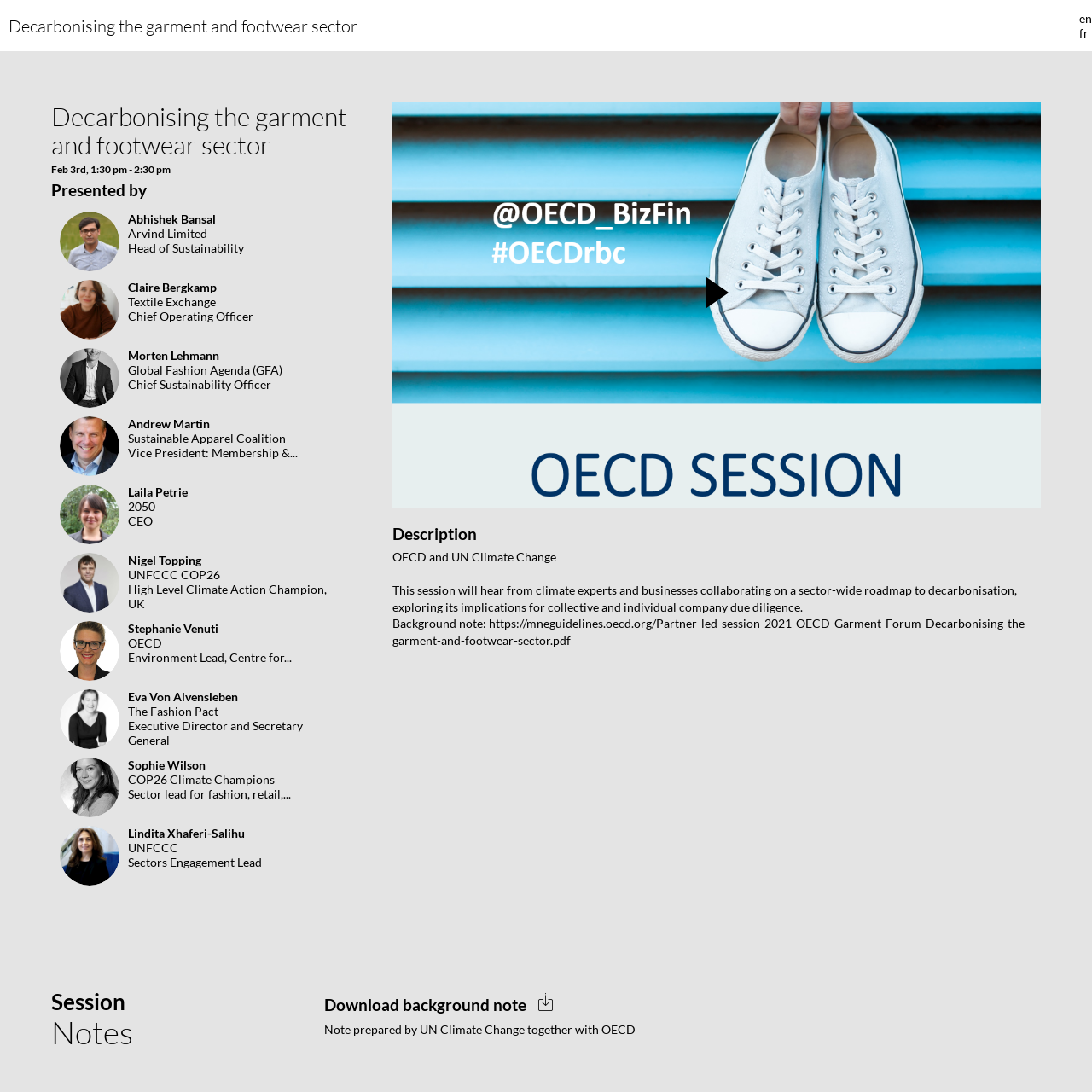Identify the bounding box coordinates of the clickable region required to complete the instruction: "Visit Ruth Cadbury's Twitter page". The coordinates should be given as four float numbers within the range of 0 and 1, i.e., [left, top, right, bottom].

None